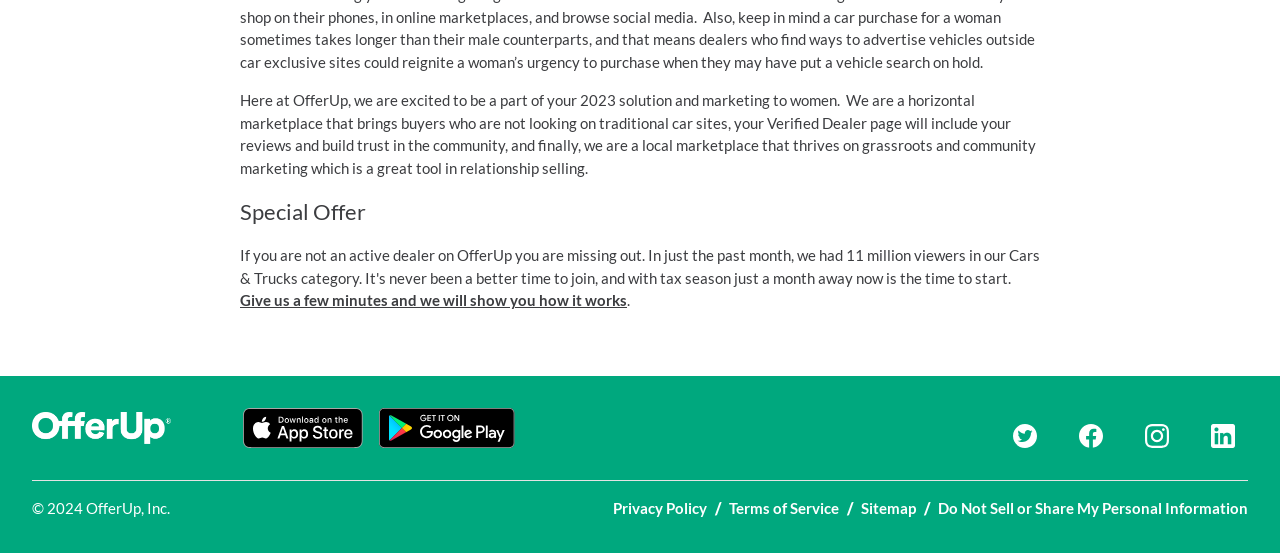Please specify the bounding box coordinates of the region to click in order to perform the following instruction: "Get the app on Google Play".

[0.296, 0.737, 0.402, 0.809]